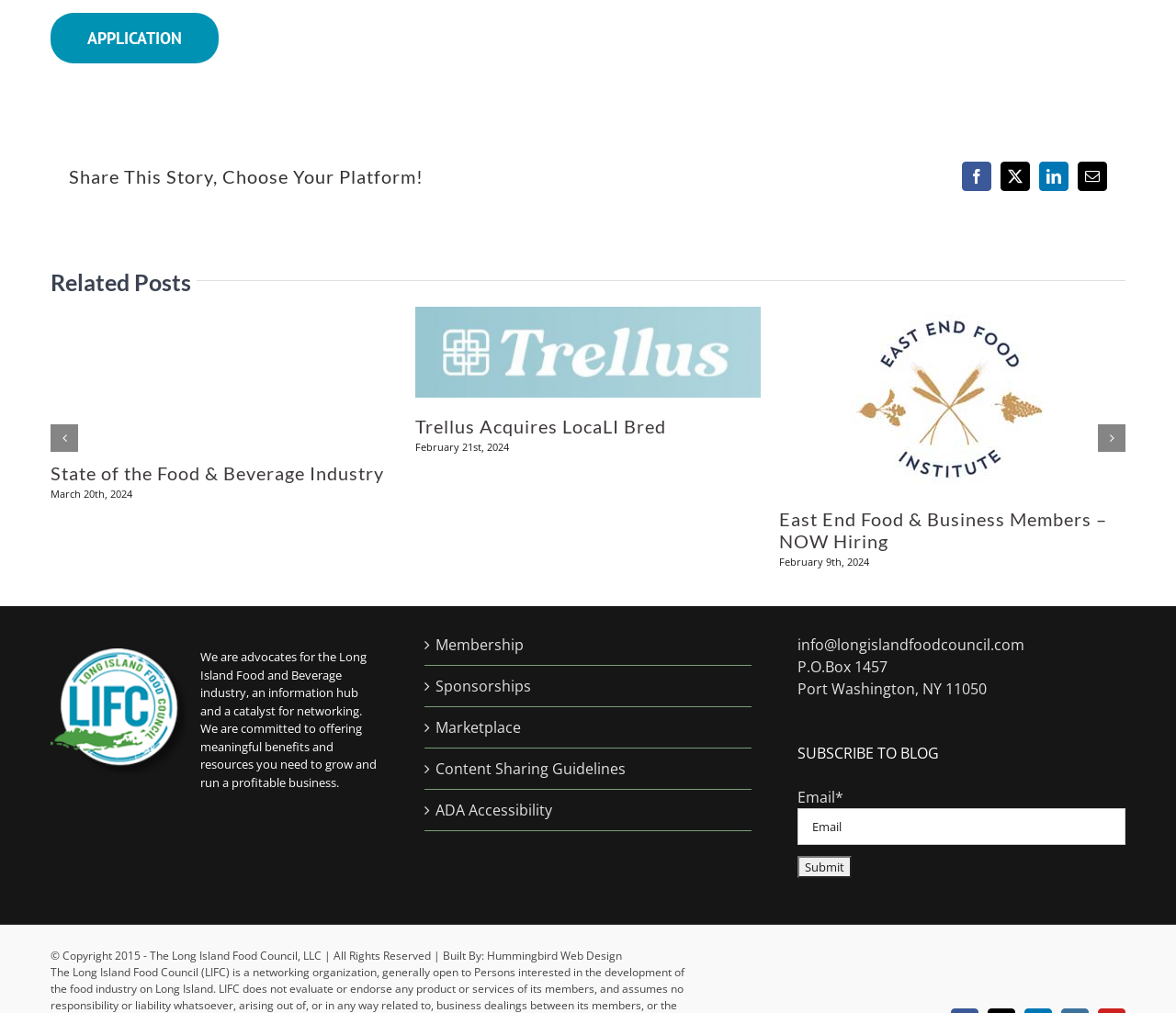Please give a succinct answer using a single word or phrase:
How many links are available in the footer section?

6